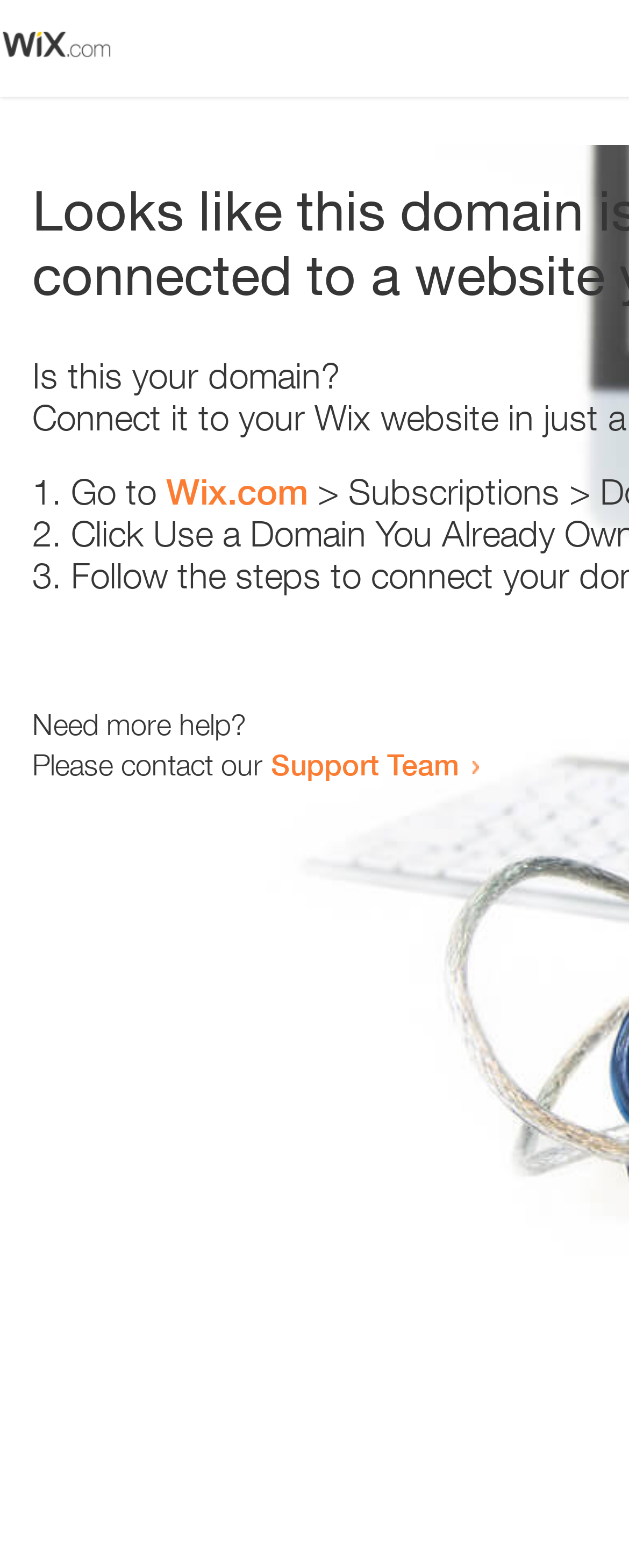Given the element description, predict the bounding box coordinates in the format (top-left x, top-left y, bottom-right x, bottom-right y). Make sure all values are between 0 and 1. Here is the element description: Support Team

[0.431, 0.476, 0.731, 0.499]